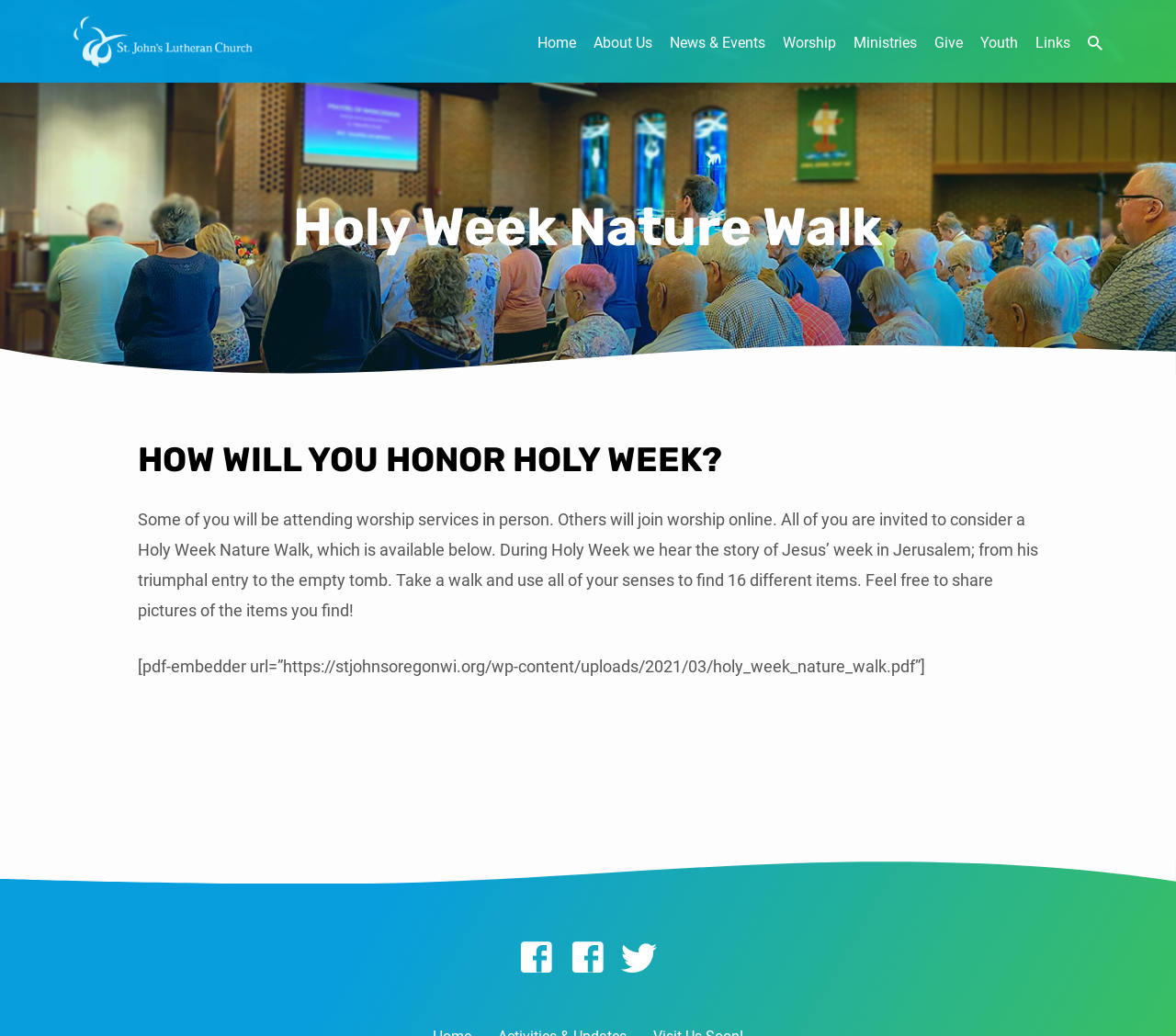Please determine the bounding box coordinates for the element that should be clicked to follow these instructions: "Click the St. John's Lutheran Church link".

[0.06, 0.014, 0.217, 0.067]